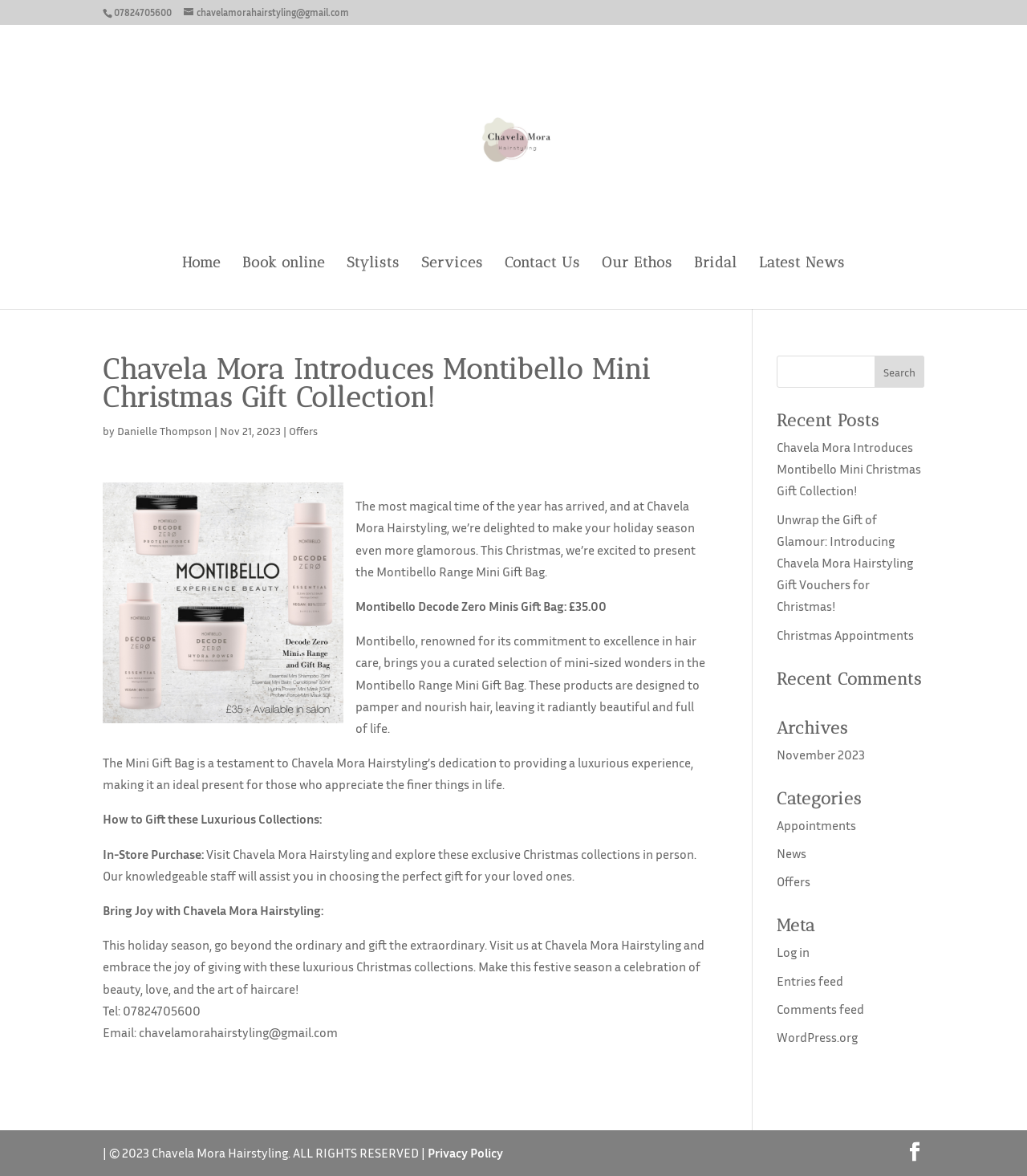What is the name of the hairstyling company?
Using the image as a reference, answer the question with a short word or phrase.

Chavela Mora Hairstyling